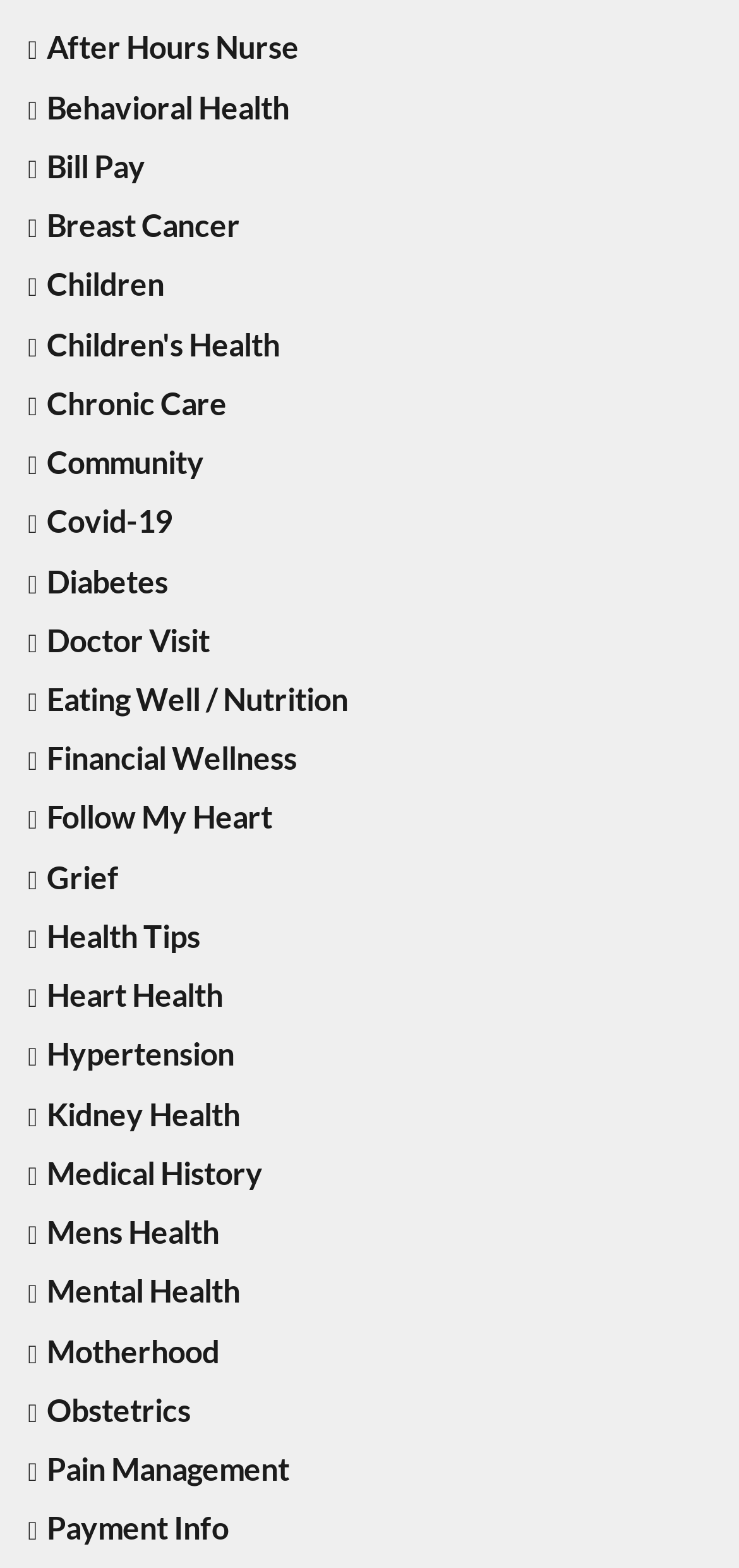Please locate the bounding box coordinates of the element that needs to be clicked to achieve the following instruction: "Explore Children's Health". The coordinates should be four float numbers between 0 and 1, i.e., [left, top, right, bottom].

[0.064, 0.208, 0.379, 0.23]